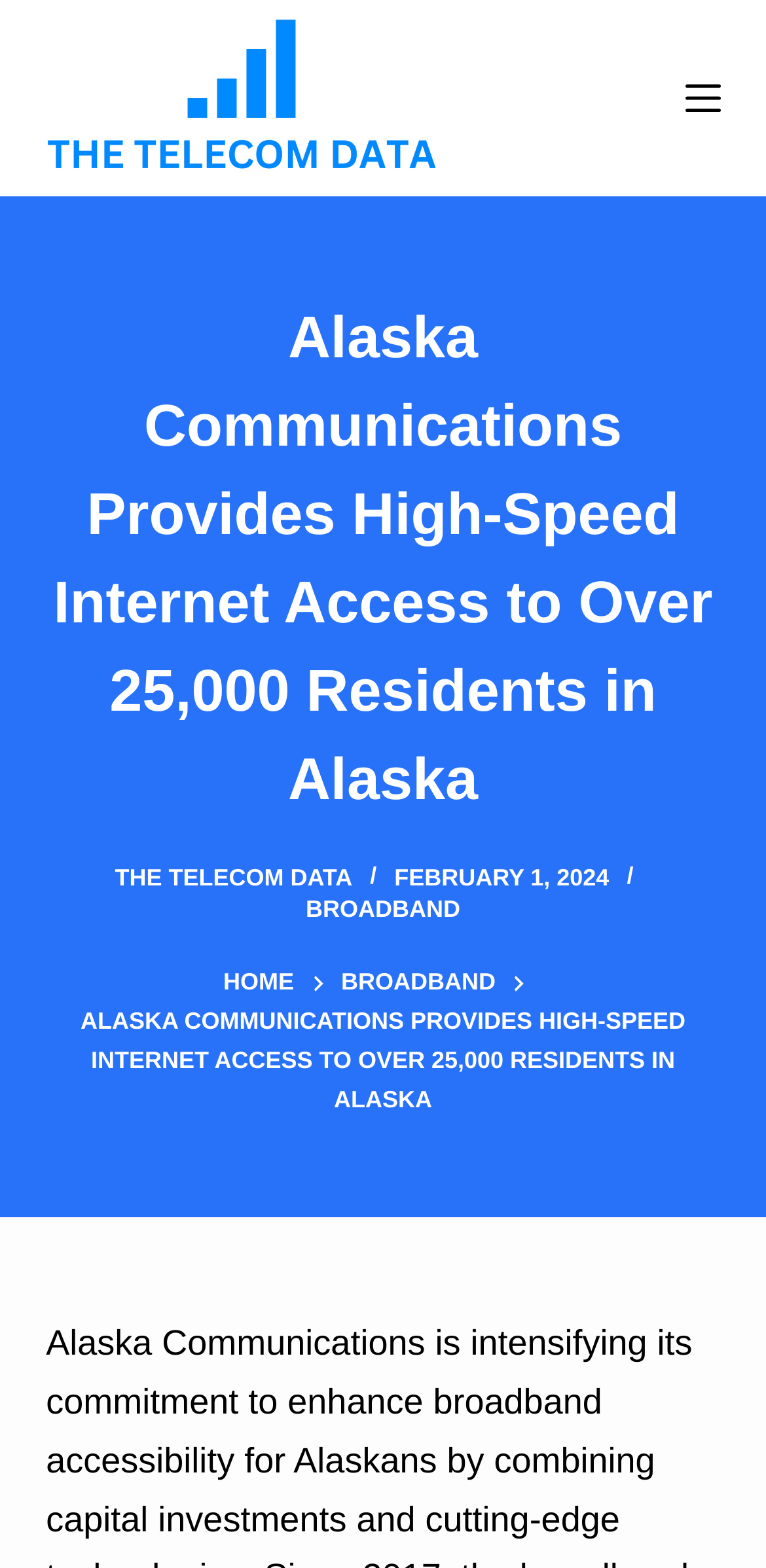Determine the main headline from the webpage and extract its text.

Alaska Communications Provides High-Speed Internet Access to Over 25,000 Residents in Alaska